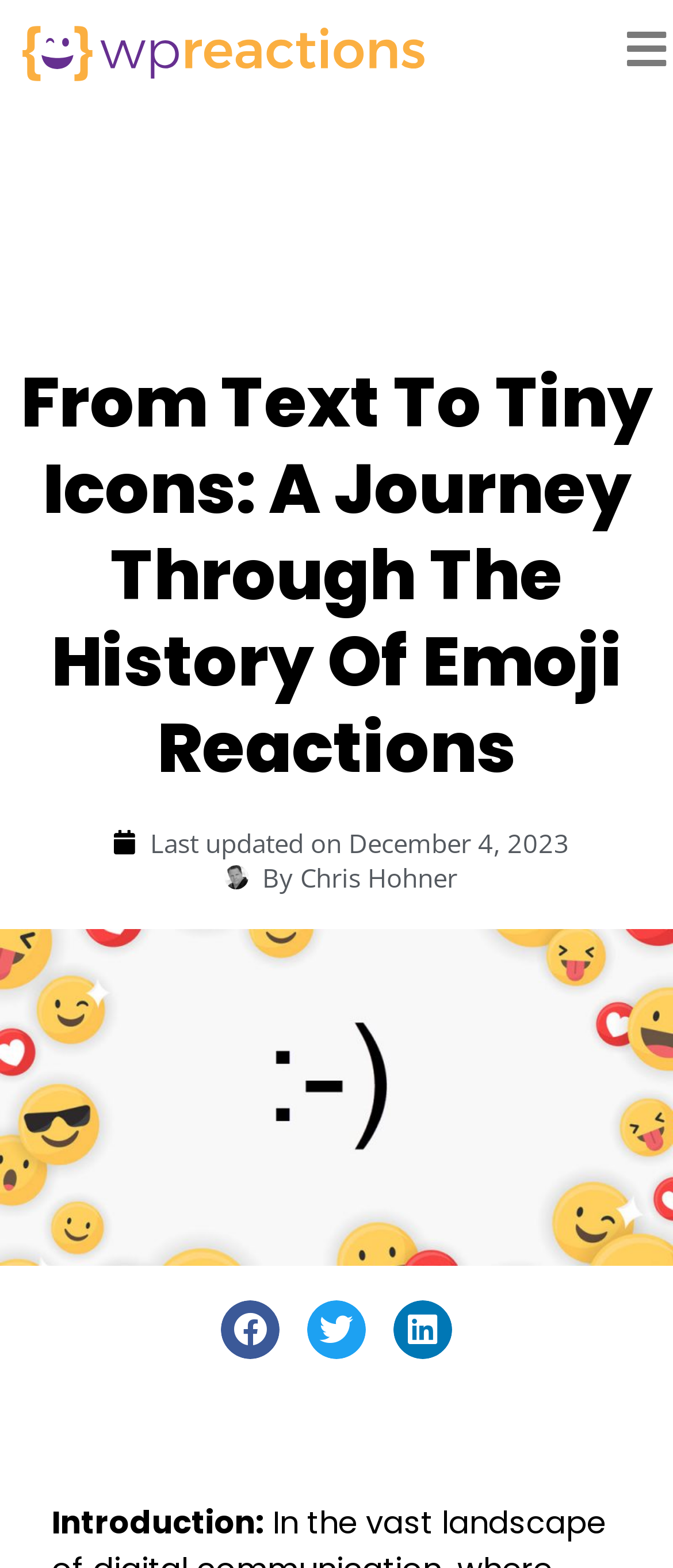Identify the bounding box coordinates of the clickable region required to complete the instruction: "read blog posts". The coordinates should be given as four float numbers within the range of 0 and 1, i.e., [left, top, right, bottom].

[0.205, 0.156, 0.279, 0.177]